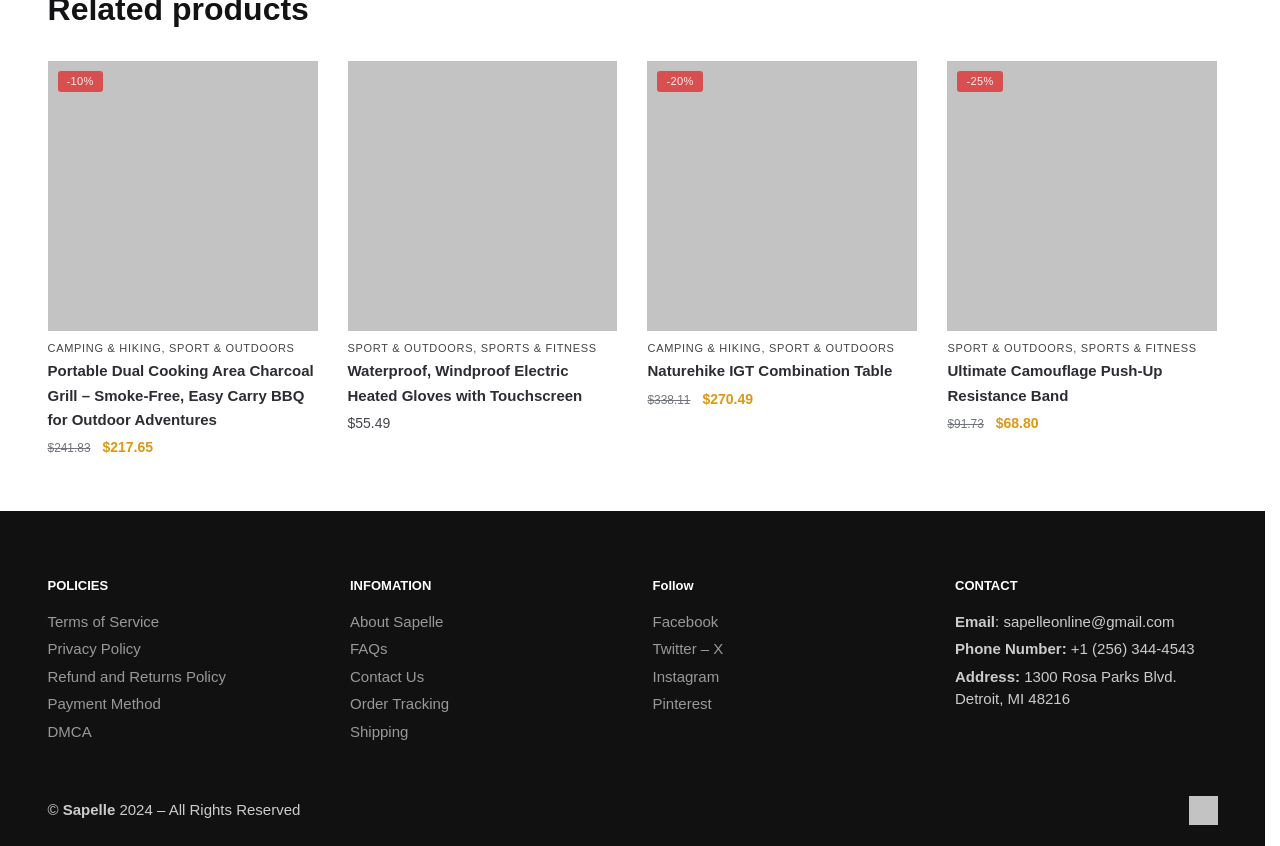What is the current price of the Portable Dual Cooking Area Charcoal Grill?
Examine the image and provide an in-depth answer to the question.

I found the current price of the Portable Dual Cooking Area Charcoal Grill by looking at the product description section, where it says 'Current price is: $217.65'.